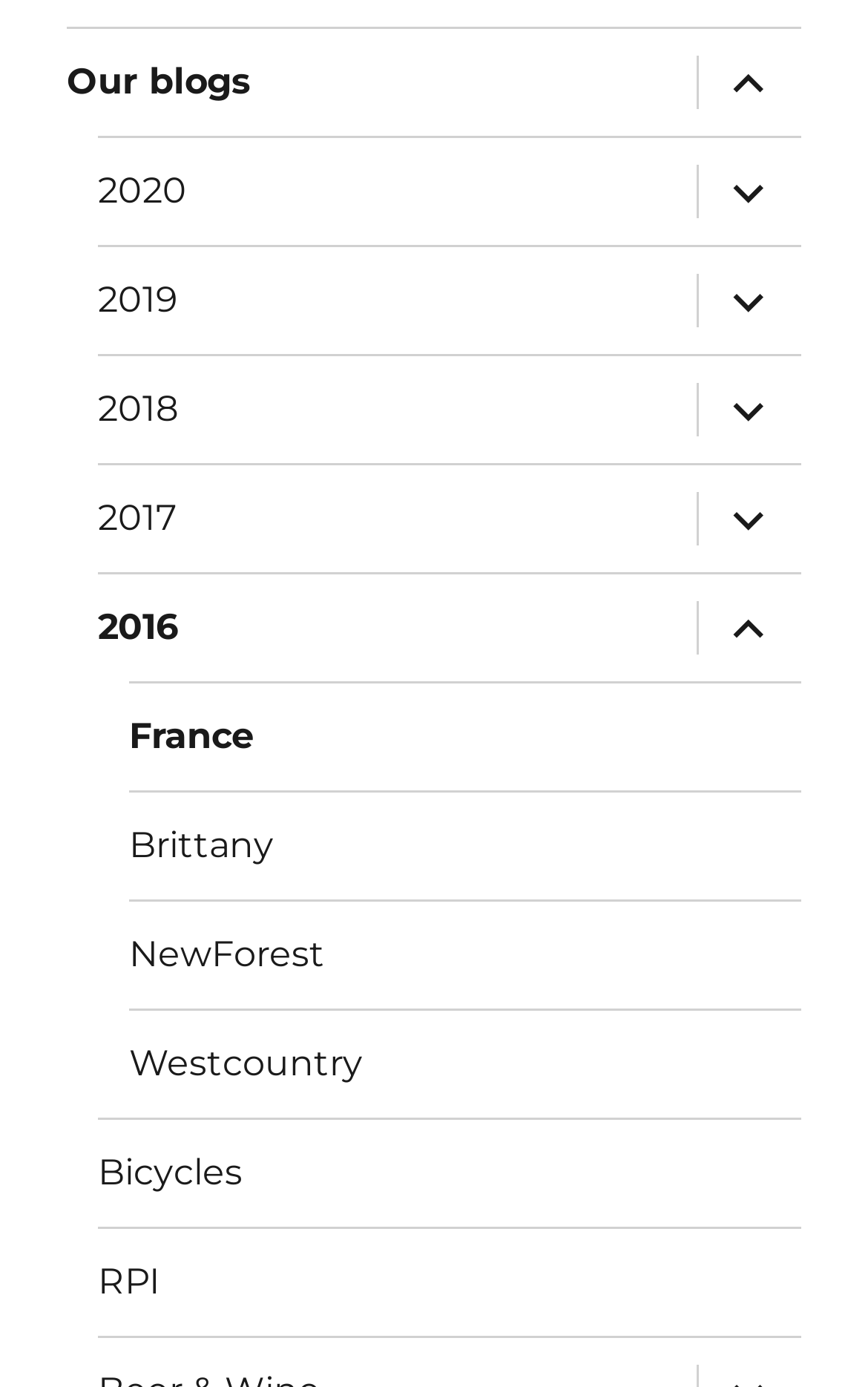Locate the bounding box coordinates of the area that needs to be clicked to fulfill the following instruction: "Click on Our blogs". The coordinates should be in the format of four float numbers between 0 and 1, namely [left, top, right, bottom].

[0.077, 0.02, 0.78, 0.097]